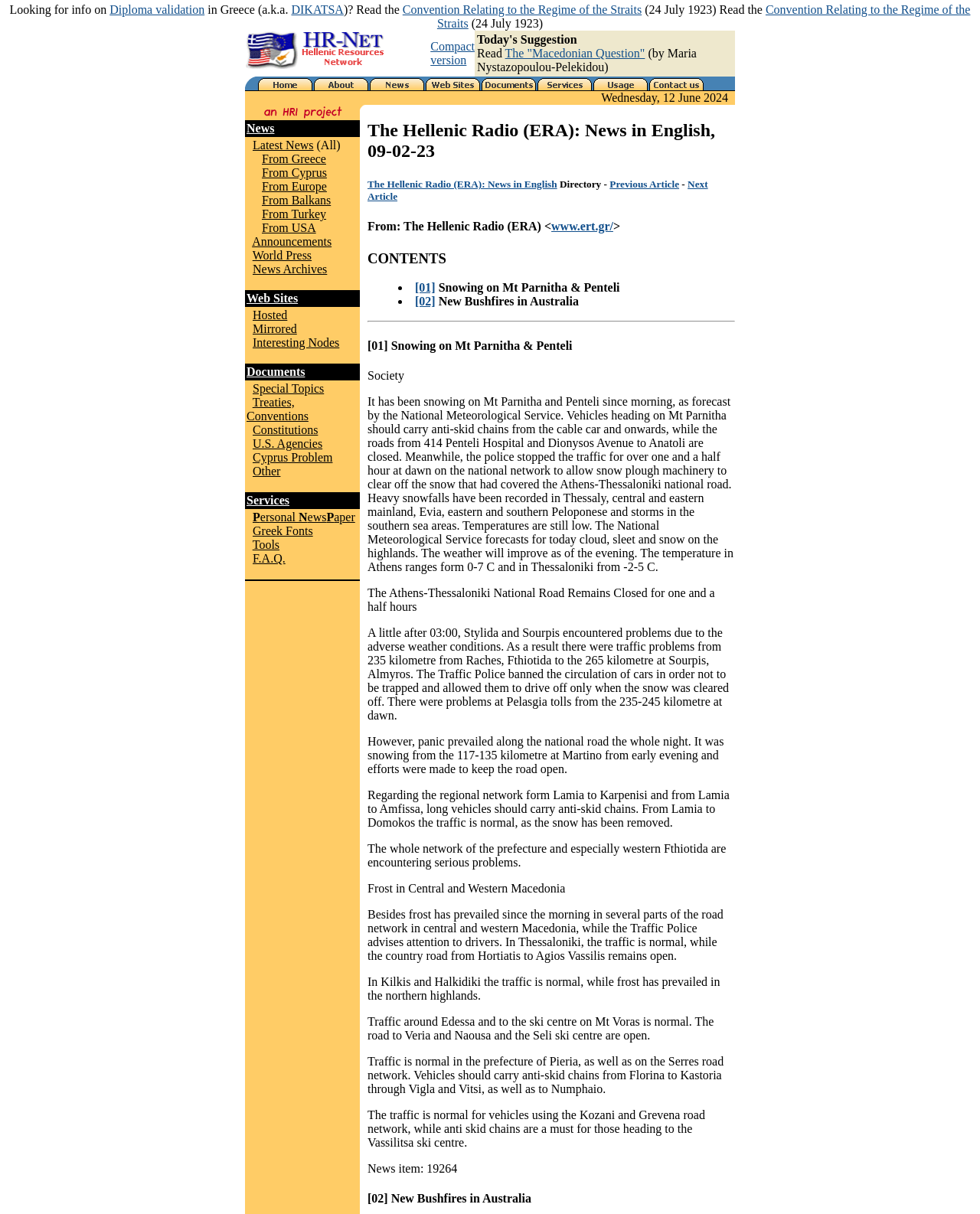Locate the bounding box coordinates of the clickable area to execute the instruction: "Check Today's Suggestion". Provide the coordinates as four float numbers between 0 and 1, represented as [left, top, right, bottom].

[0.515, 0.038, 0.658, 0.049]